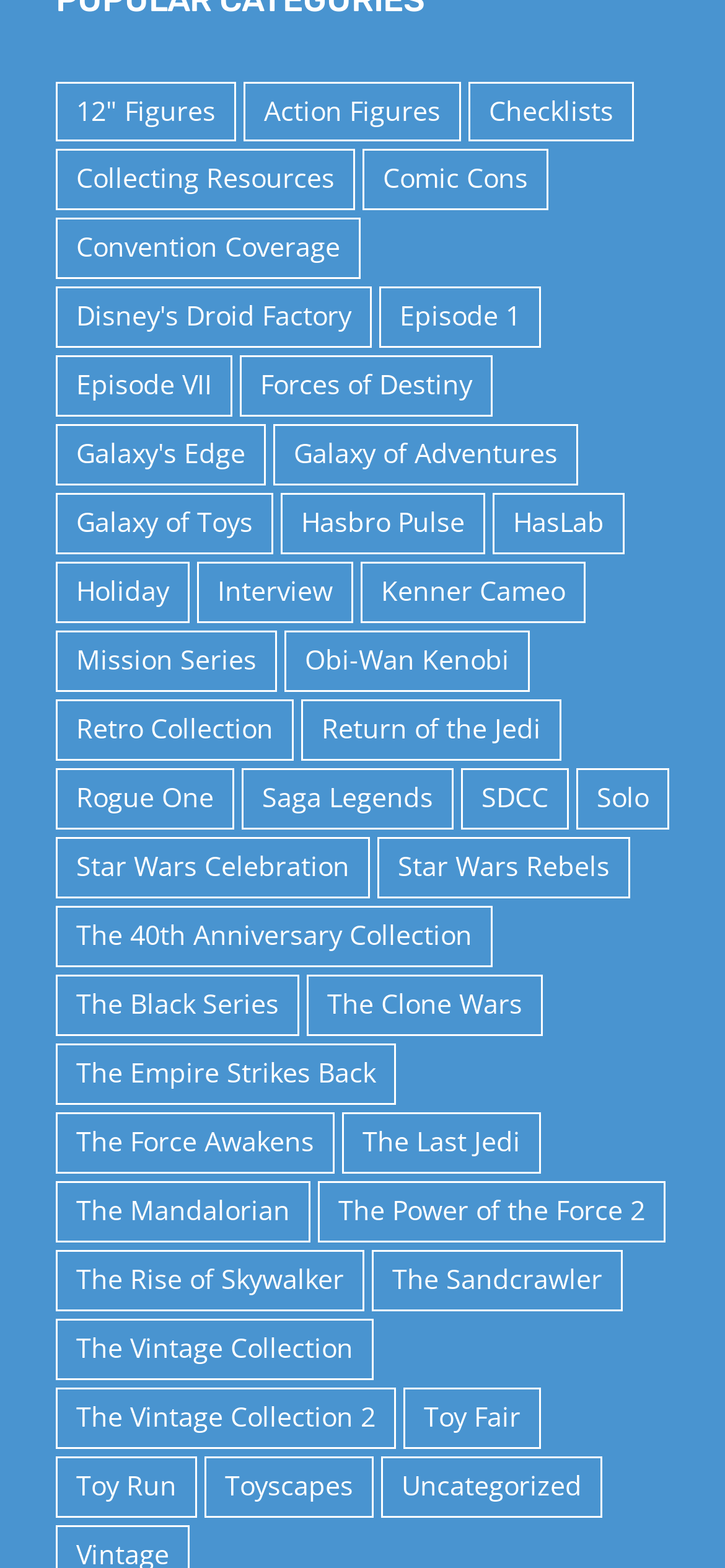Can you identify the bounding box coordinates of the clickable region needed to carry out this instruction: 'View 12" Figures'? The coordinates should be four float numbers within the range of 0 to 1, stated as [left, top, right, bottom].

[0.077, 0.052, 0.326, 0.091]